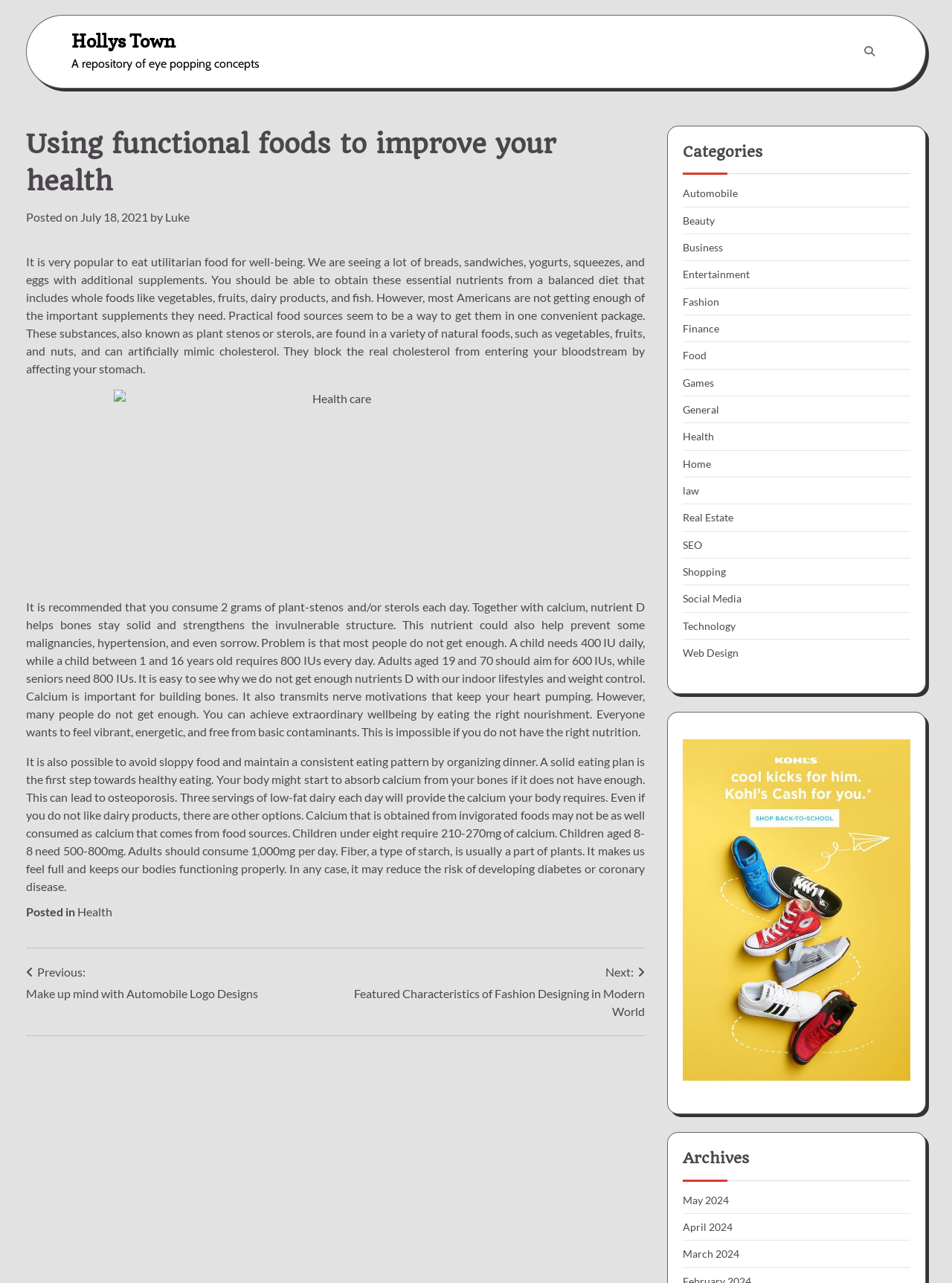What is the recommended daily intake of plant-stenos and/or sterols?
Please provide a comprehensive and detailed answer to the question.

I found the recommended daily intake of plant-stenos and/or sterols by reading the article content. According to the article, it is recommended to consume 2 grams of plant-stenos and/or sterols each day.